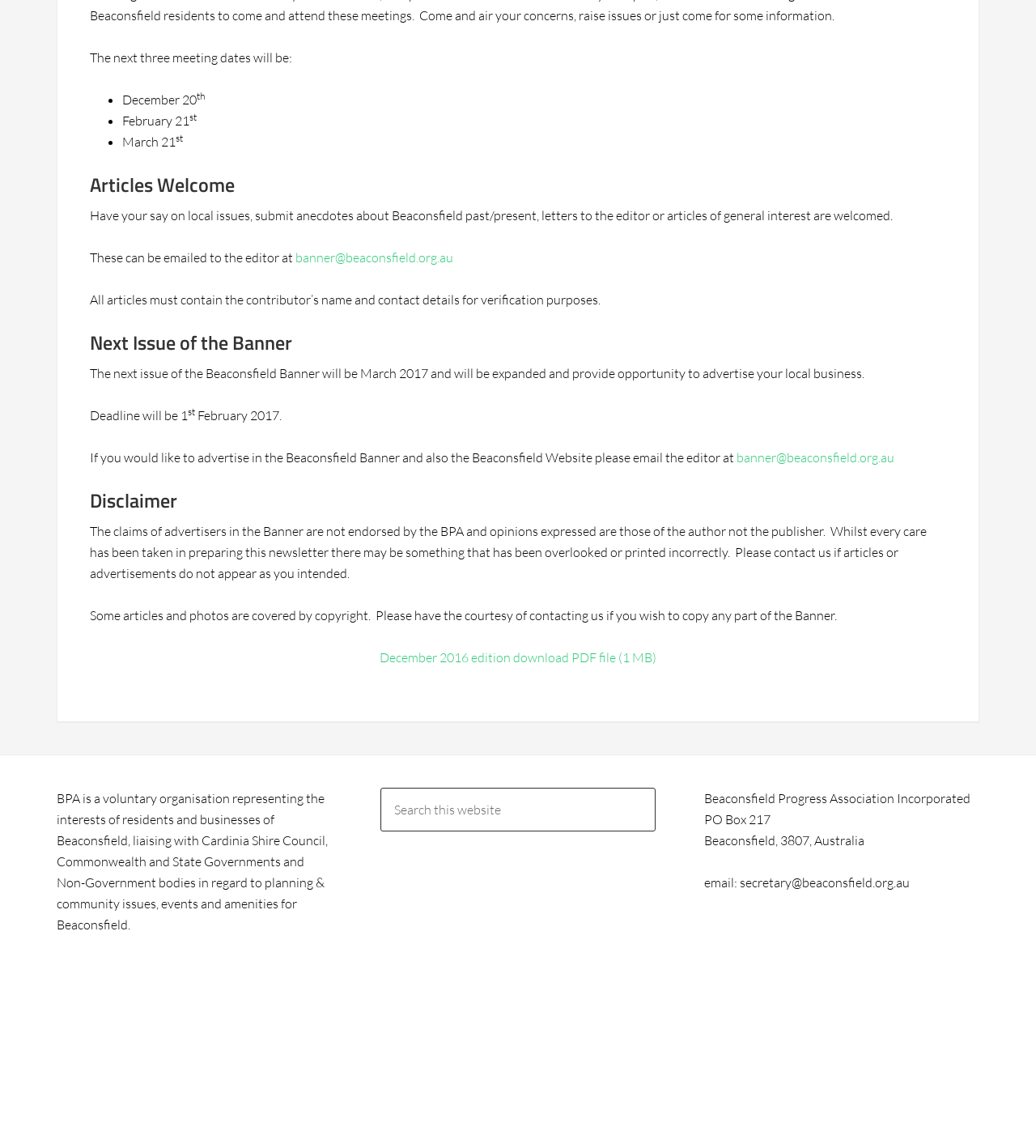What is the next meeting date?
Can you provide an in-depth and detailed response to the question?

The answer can be found in the list of meeting dates provided on the webpage, which starts with 'The next three meeting dates will be:' and lists 'December 20' as the first date.